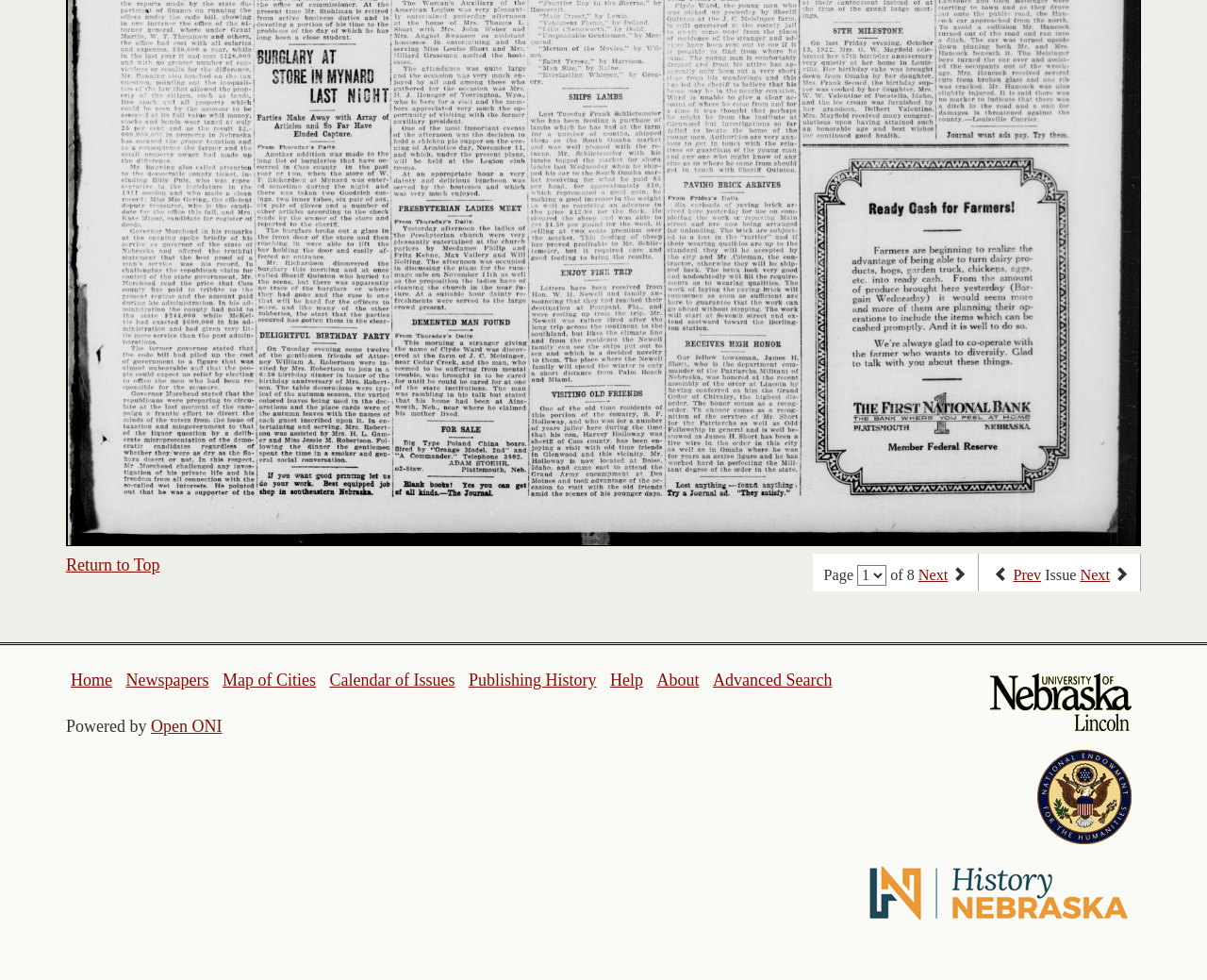Find the bounding box coordinates of the area that needs to be clicked in order to achieve the following instruction: "Go to the home page". The coordinates should be specified as four float numbers between 0 and 1, i.e., [left, top, right, bottom].

[0.059, 0.685, 0.093, 0.704]